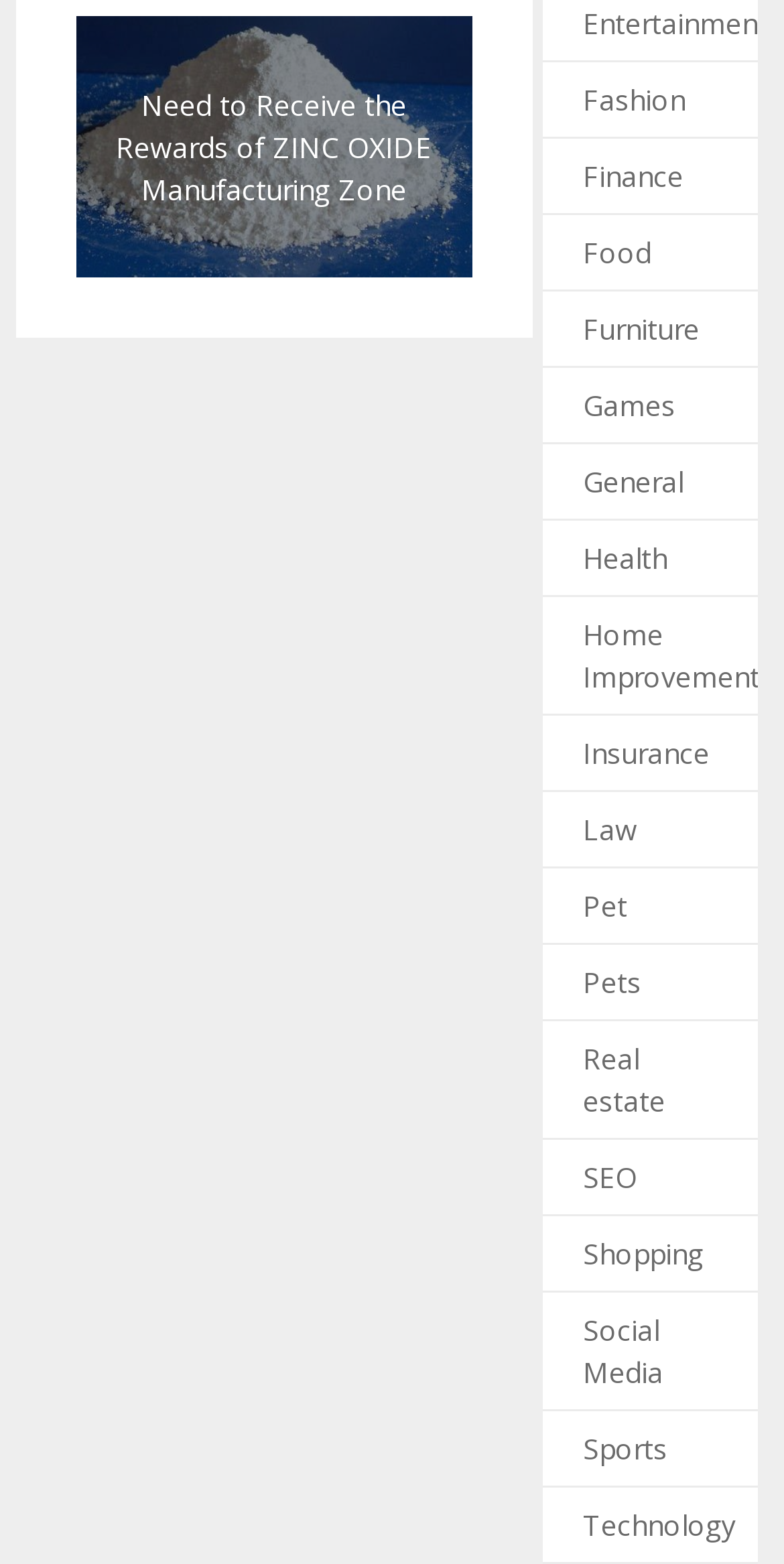Provide a one-word or one-phrase answer to the question:
What is the first category listed?

Entertainment